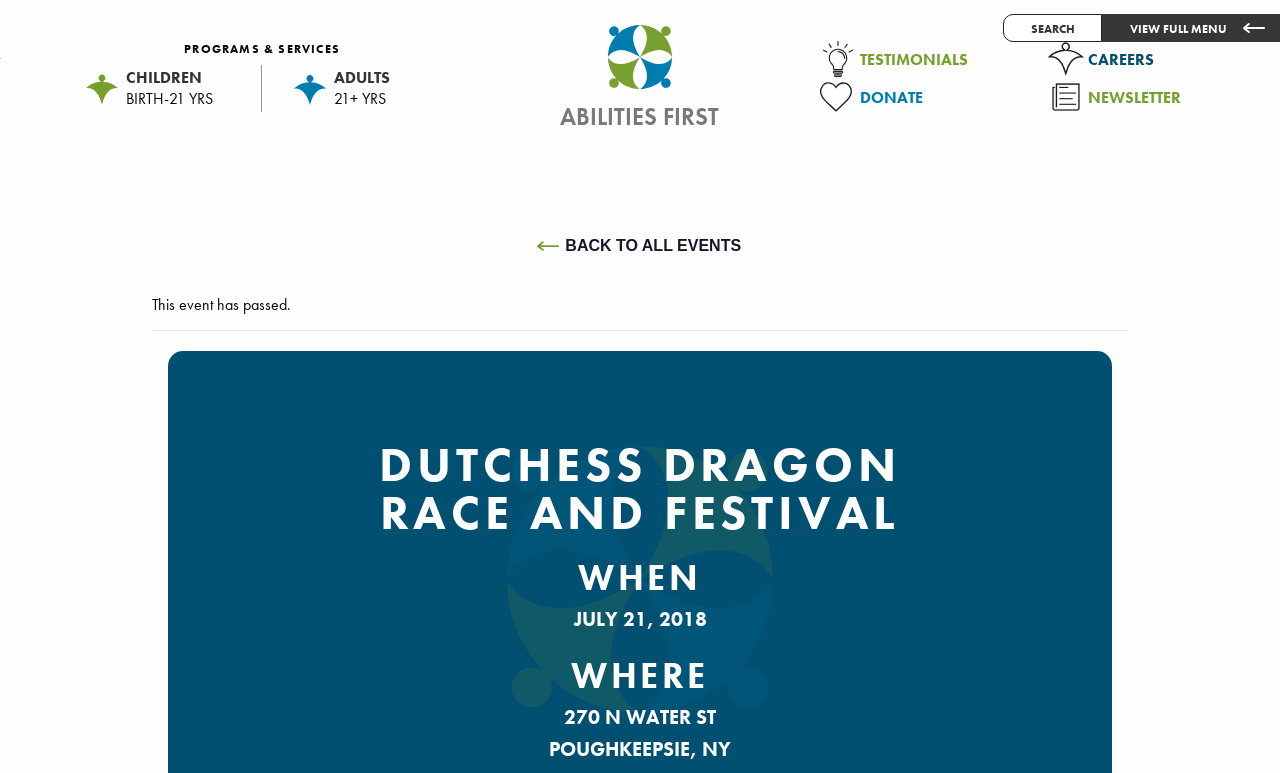What is the status of the event?
Carefully analyze the image and provide a detailed answer to the question.

I found the answer by looking at the static text 'This event has passed.' which indicates the status of the event.